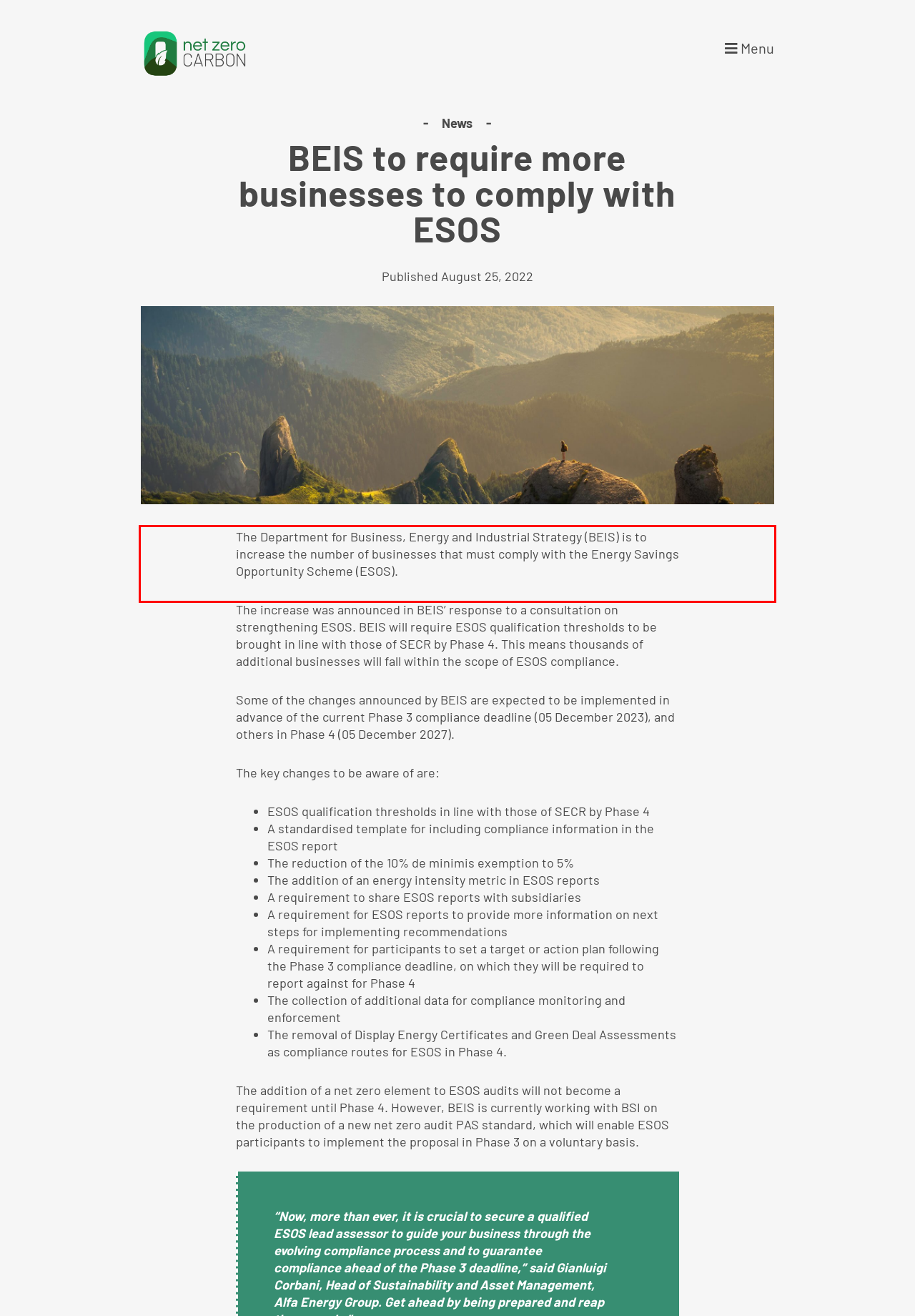Inspect the webpage screenshot that has a red bounding box and use OCR technology to read and display the text inside the red bounding box.

The Department for Business, Energy and Industrial Strategy (BEIS) is to increase the number of businesses that must comply with the Energy Savings Opportunity Scheme (ESOS).